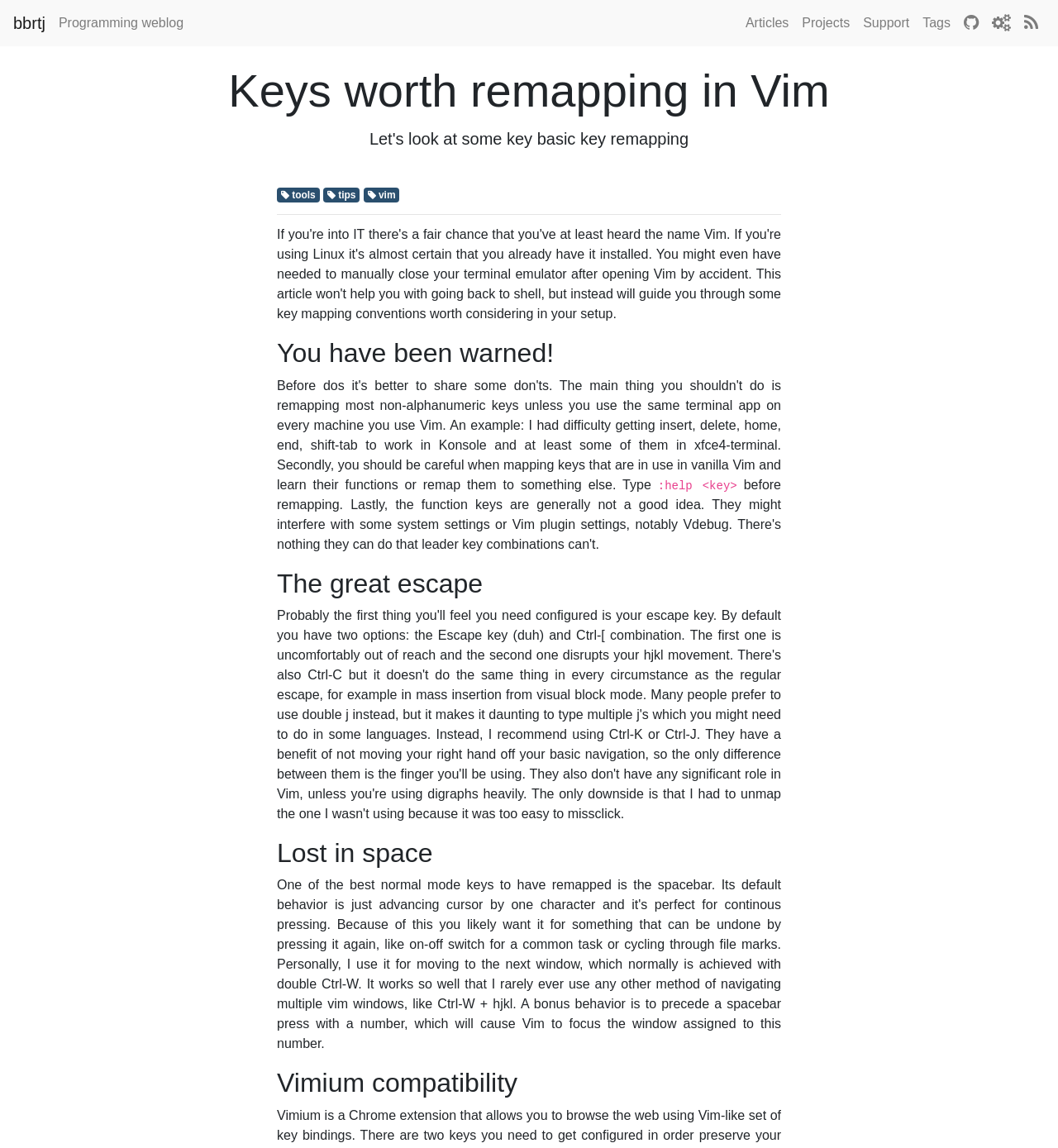How many links are in the top navigation bar?
Use the information from the image to give a detailed answer to the question.

I counted the links in the top navigation bar, which are 'Articles', 'Projects', 'Support', 'Tags', and an icon link, so there are 5 links in total.